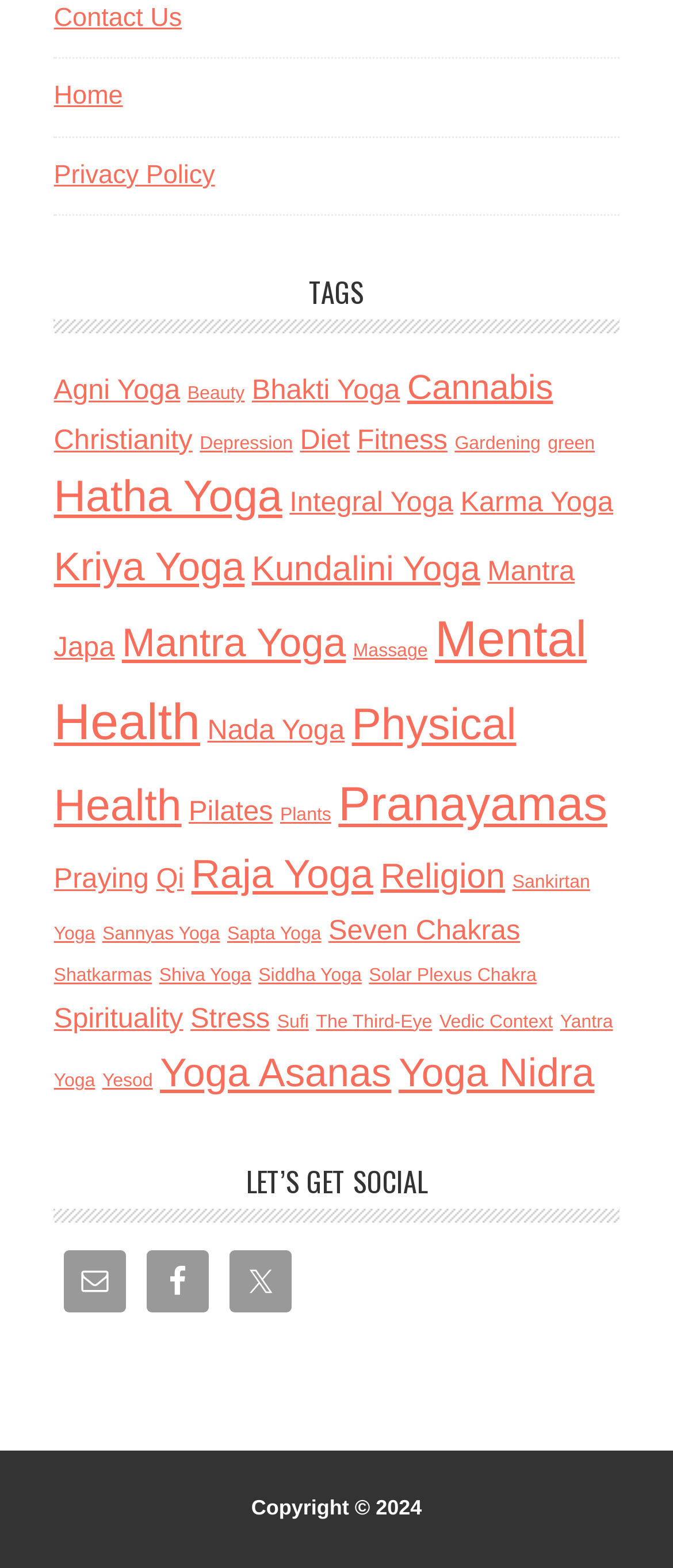Find the bounding box coordinates of the clickable area required to complete the following action: "Click on the 'Yoga Asanas' link".

[0.238, 0.67, 0.582, 0.698]